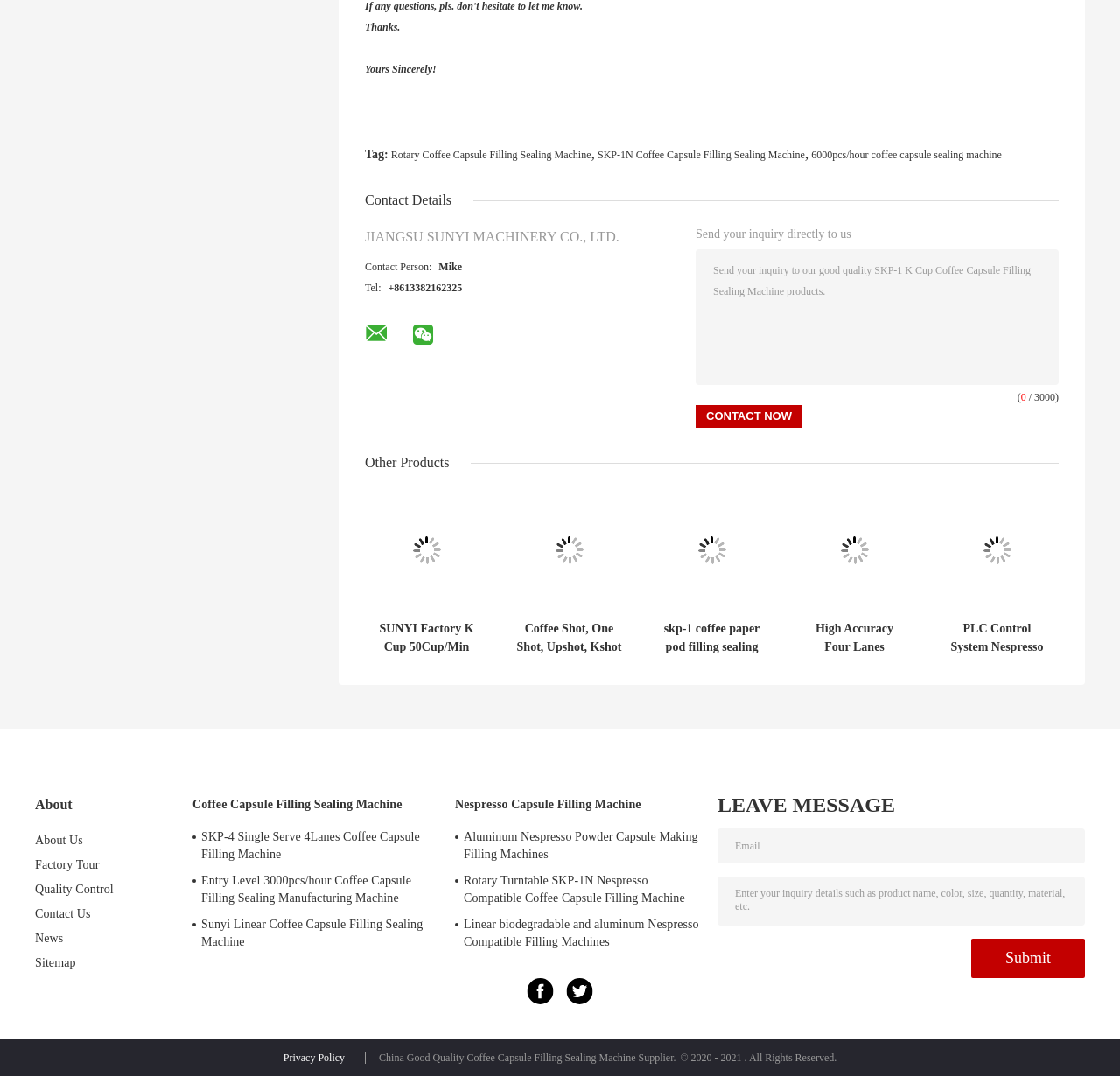Please identify the bounding box coordinates of the element I should click to complete this instruction: 'Send an inquiry to the company'. The coordinates should be given as four float numbers between 0 and 1, like this: [left, top, right, bottom].

[0.621, 0.232, 0.945, 0.358]